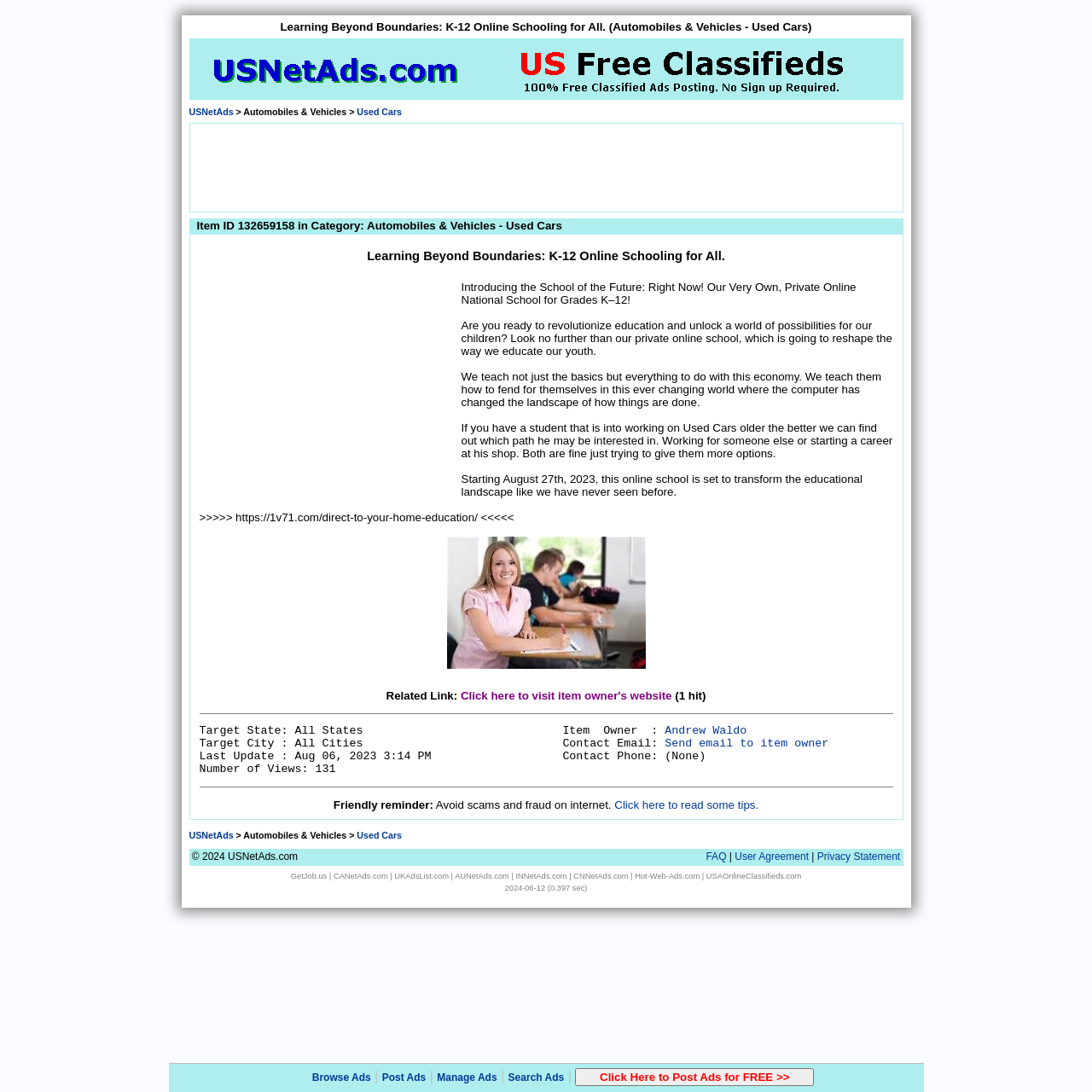Determine the bounding box coordinates for the UI element with the following description: "Send email to item owner". The coordinates should be four float numbers between 0 and 1, represented as [left, top, right, bottom].

[0.609, 0.675, 0.759, 0.687]